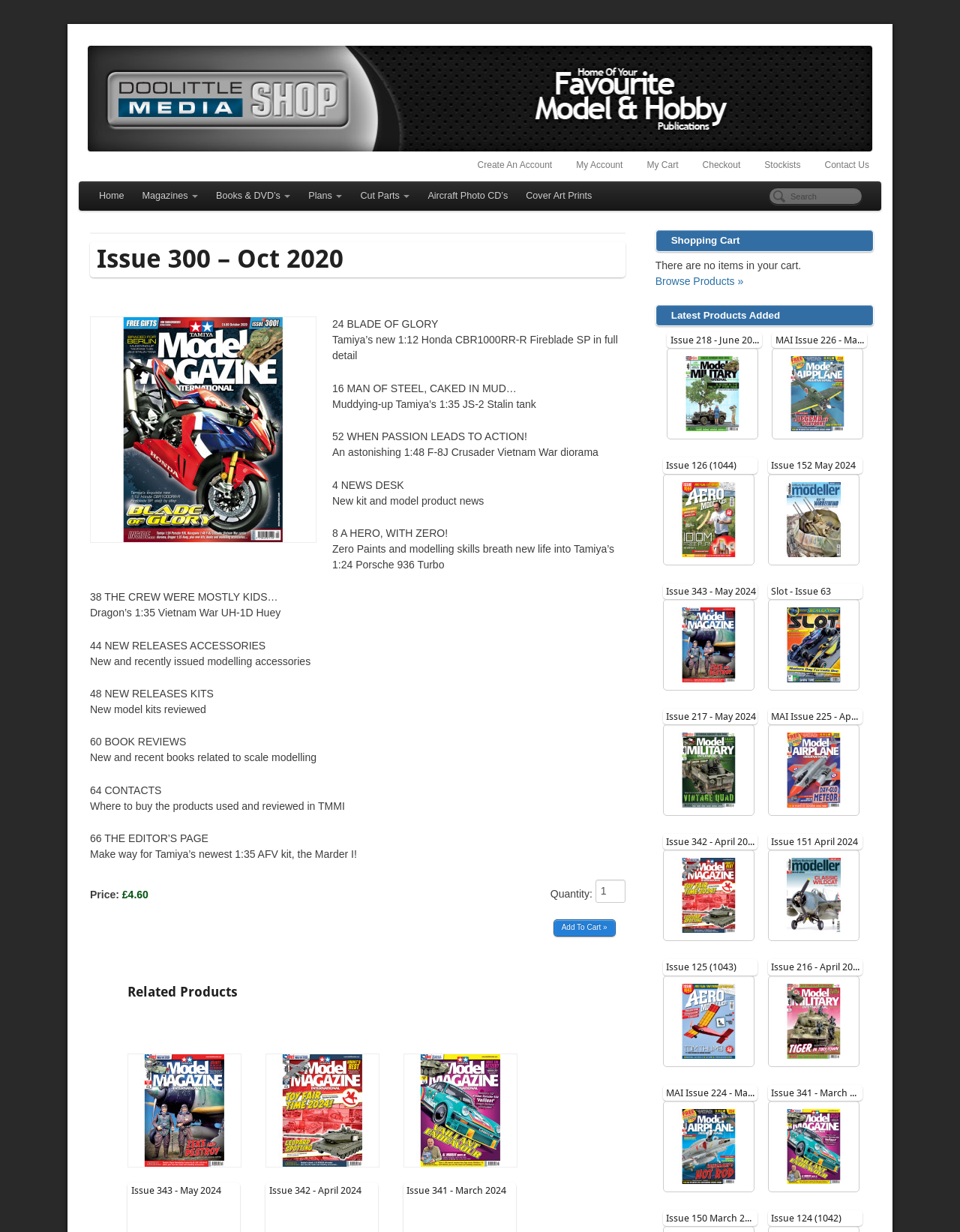Given the webpage screenshot, identify the bounding box of the UI element that matches this description: "Plans".

[0.312, 0.148, 0.366, 0.171]